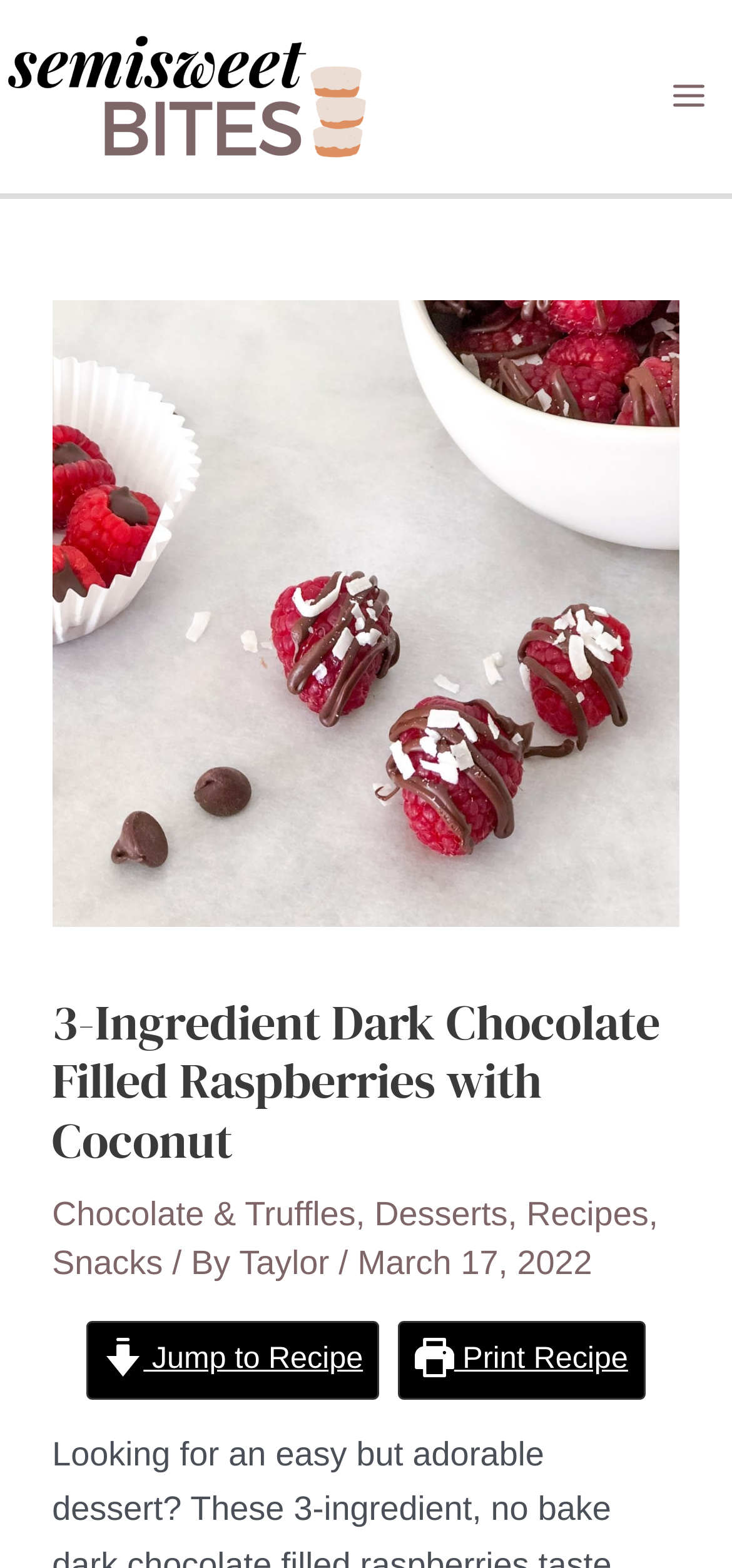Can you find the bounding box coordinates of the area I should click to execute the following instruction: "Jump to Recipe"?

[0.119, 0.842, 0.519, 0.892]